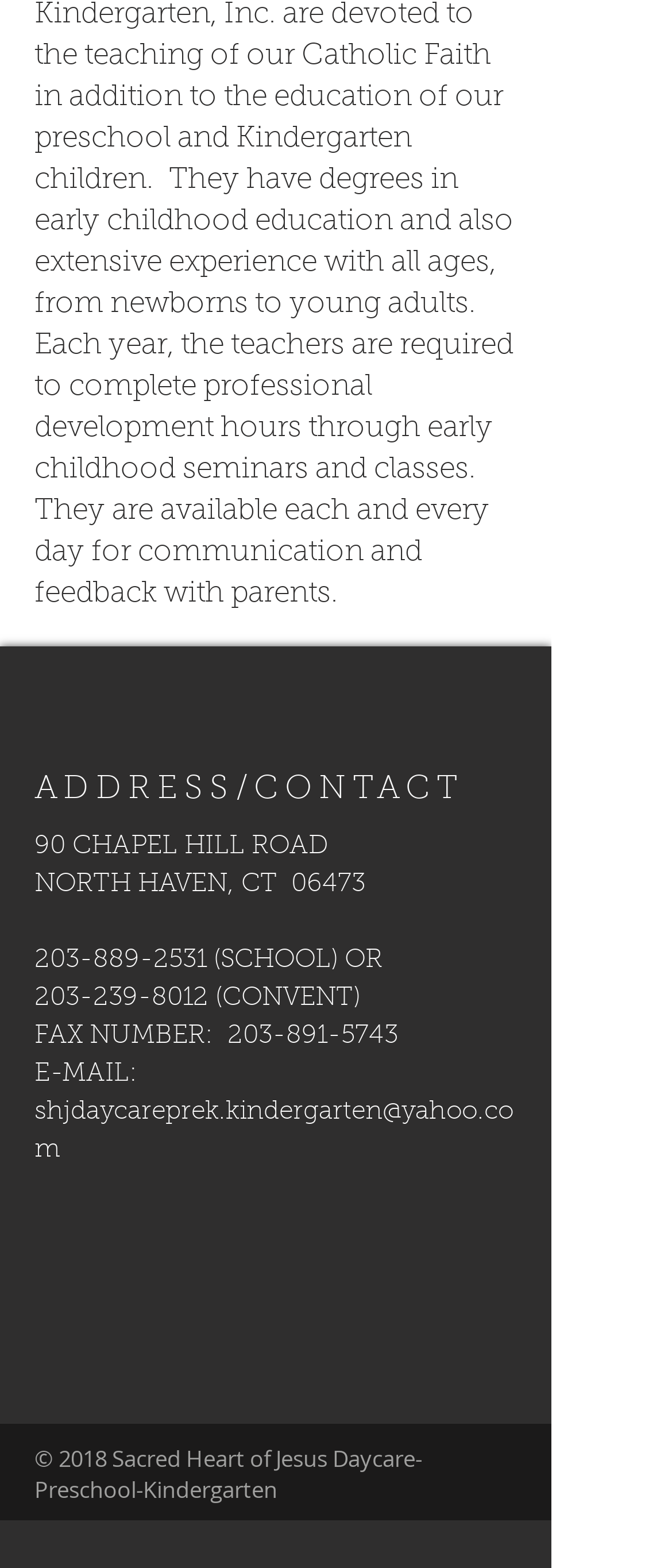Based on the element description "shjdaycareprek.kindergarten@yahoo.com", predict the bounding box coordinates of the UI element.

[0.051, 0.701, 0.764, 0.742]